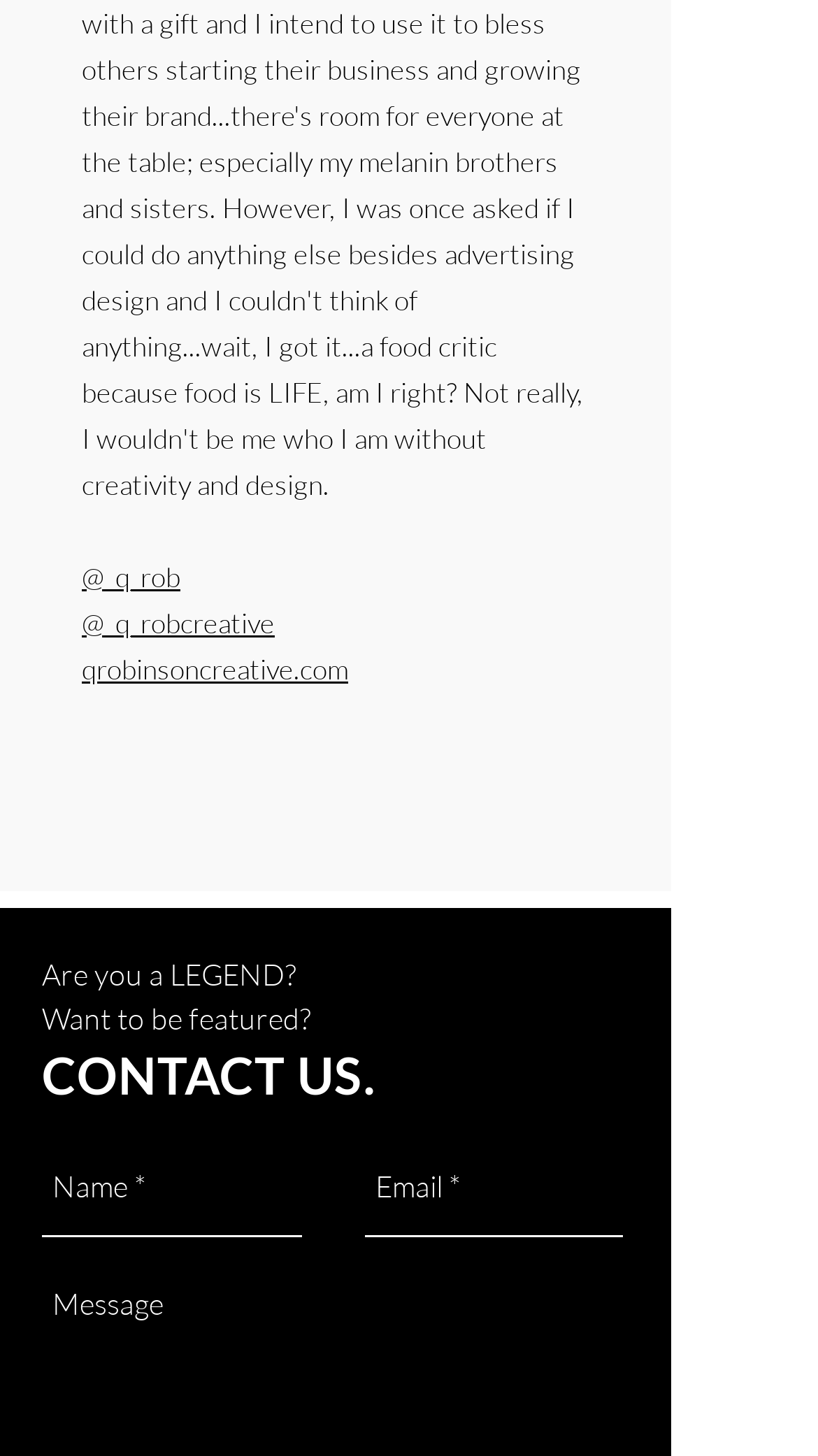How many textboxes are required?
Please provide a single word or phrase as your answer based on the image.

2